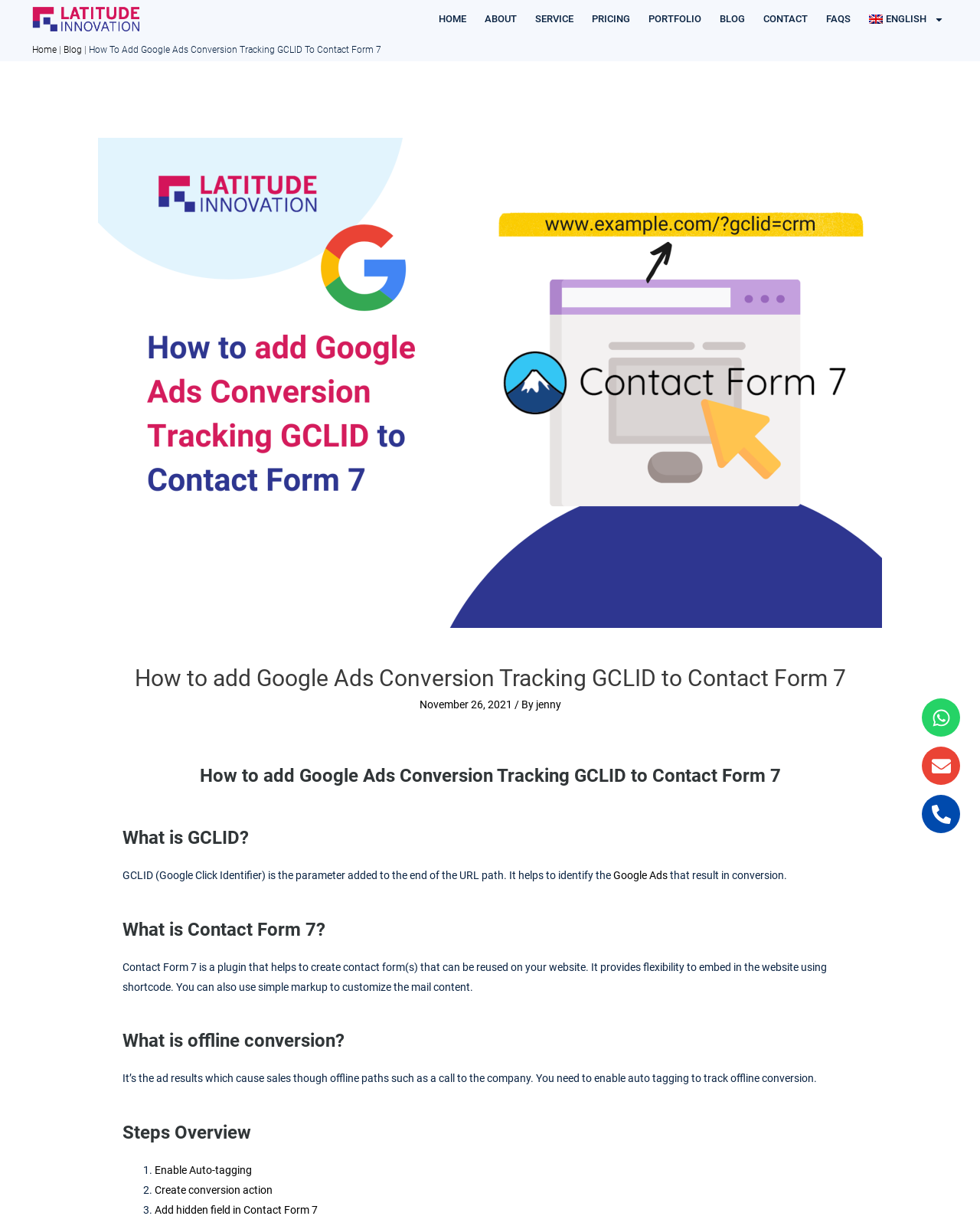Bounding box coordinates are specified in the format (top-left x, top-left y, bottom-right x, bottom-right y). All values are floating point numbers bounded between 0 and 1. Please provide the bounding box coordinate of the region this sentence describes: Create conversion action

[0.158, 0.974, 0.278, 0.984]